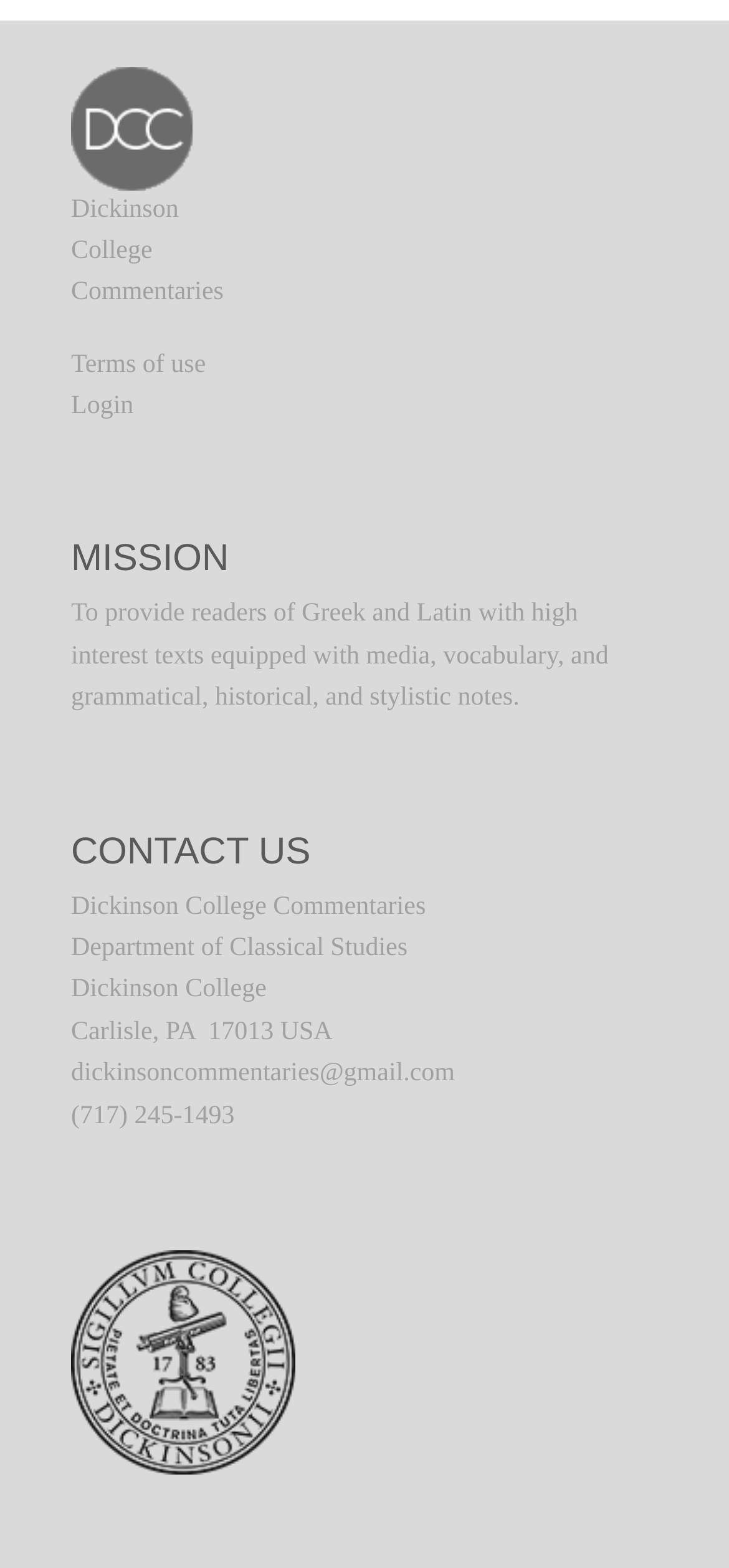What is the location of the college?
Please provide a detailed answer to the question.

The location of the college can be found in the 'CONTACT US' section, where it is written as a static text element.